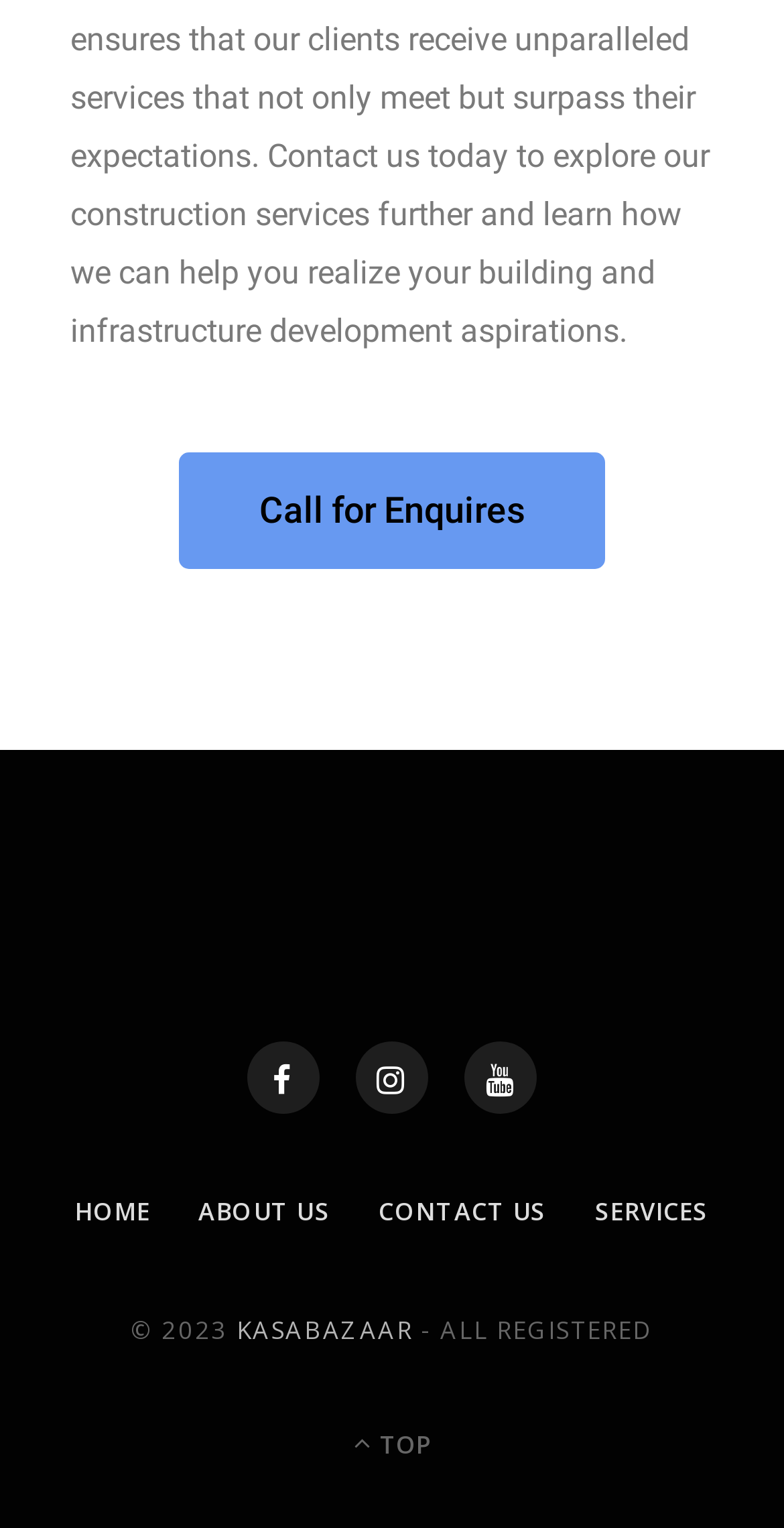Calculate the bounding box coordinates of the UI element given the description: "Call for Enquires".

[0.228, 0.296, 0.772, 0.372]